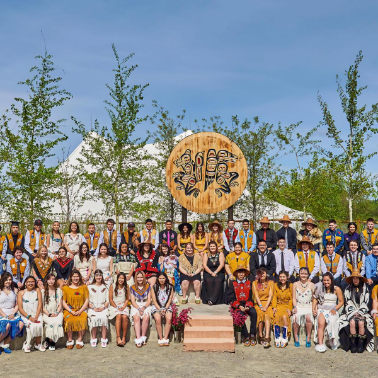Explain in detail what you see in the image.

The image captures a significant moment during the annual First Nations Graduation Ceremony, celebrating the achievements of high school graduates within the Yukon Indigenous community. A diverse group of graduates, predominantly dressed in traditional and formal attire, stands proudly in front of a large, circular emblem featuring Indigenous artwork, symbolizing their cultural heritage. Lush green trees and a white tent in the background create a vibrant atmosphere, emphasizing a connection to the land and community. 

This ceremony reflects a longstanding tradition that honors the educational accomplishments of Indigenous youth, fostering pride and a sense of identity. It underscores the importance of education intertwined with cultural values, as expressed in historical texts like "Together Today for Our Children Tomorrow." This document played a pivotal role in outlining Indigenous claims to governance, resources, and education, ensuring future generations can thrive by blending traditional practices with contemporary learning. The event not only marks personal achievements but also represents the ongoing journey toward self-governance and the nurturing of cultural practices alongside modern education.